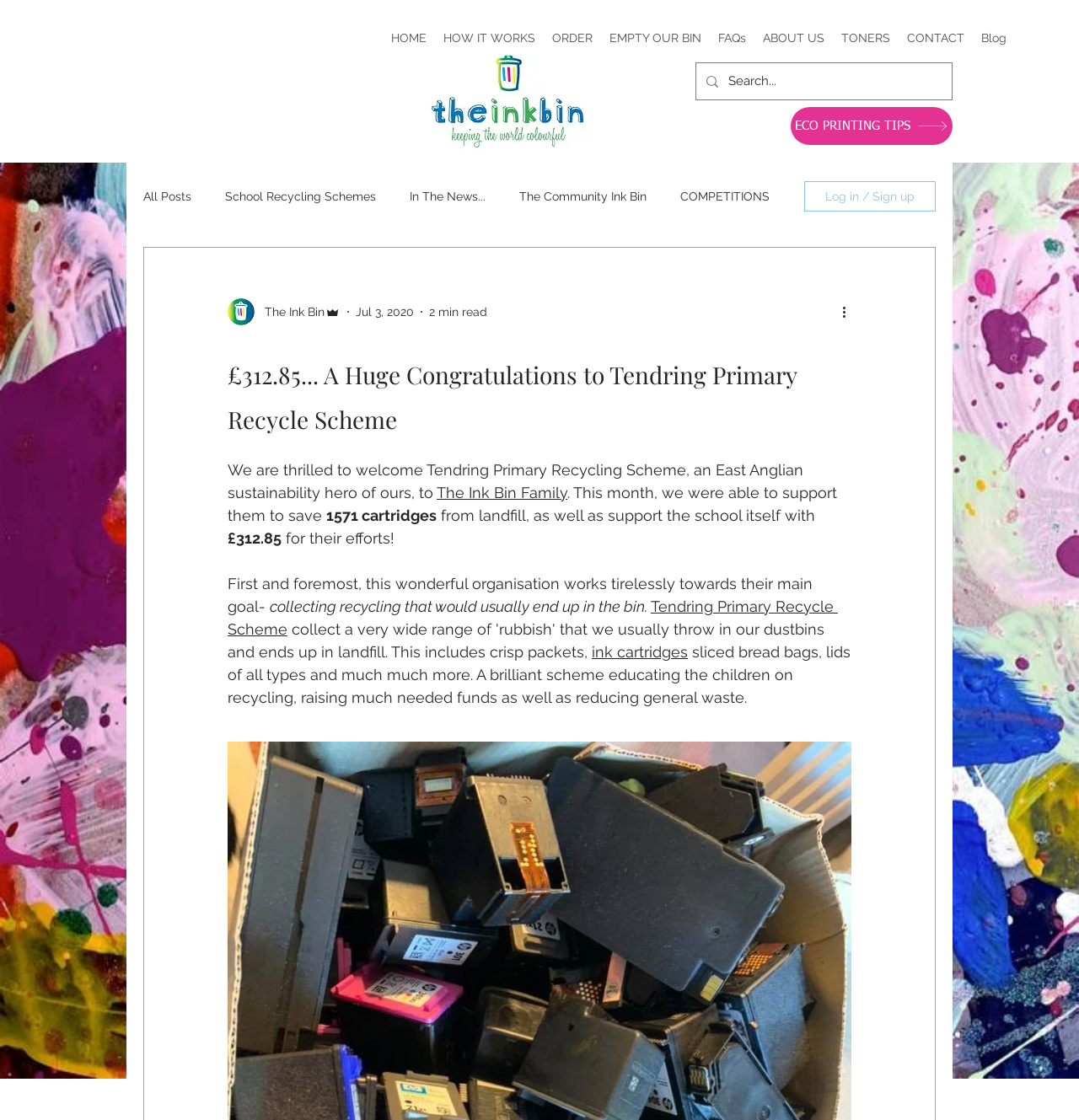Provide the bounding box coordinates of the HTML element this sentence describes: "Log in / Sign up". The bounding box coordinates consist of four float numbers between 0 and 1, i.e., [left, top, right, bottom].

[0.745, 0.162, 0.867, 0.189]